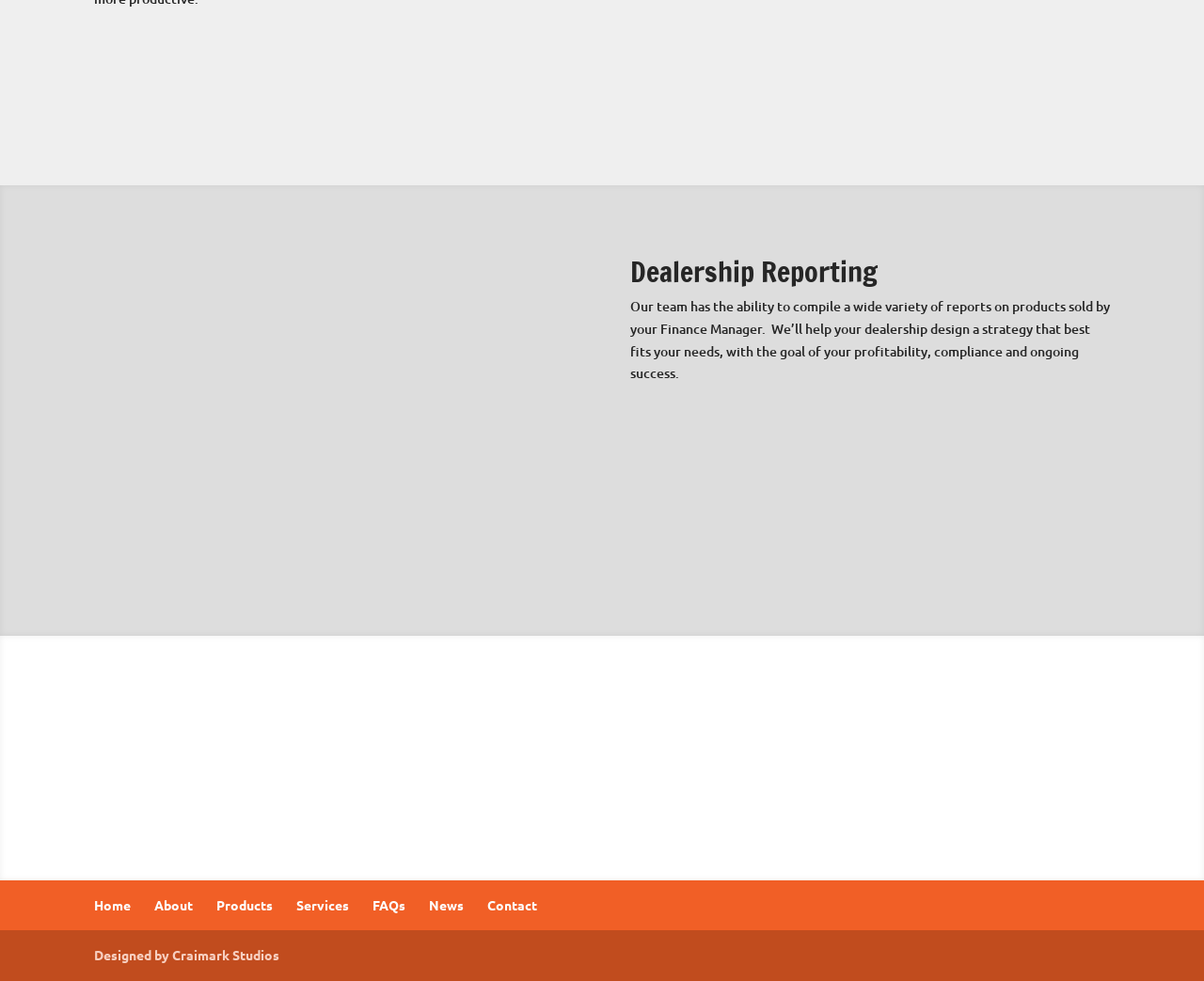Where is the 'Contact Us' link located?
Utilize the image to construct a detailed and well-explained answer.

The 'Contact Us' link has a bounding box coordinate of [0.443, 0.776, 0.557, 0.823], which suggests that it is located in the middle of the page, vertically.